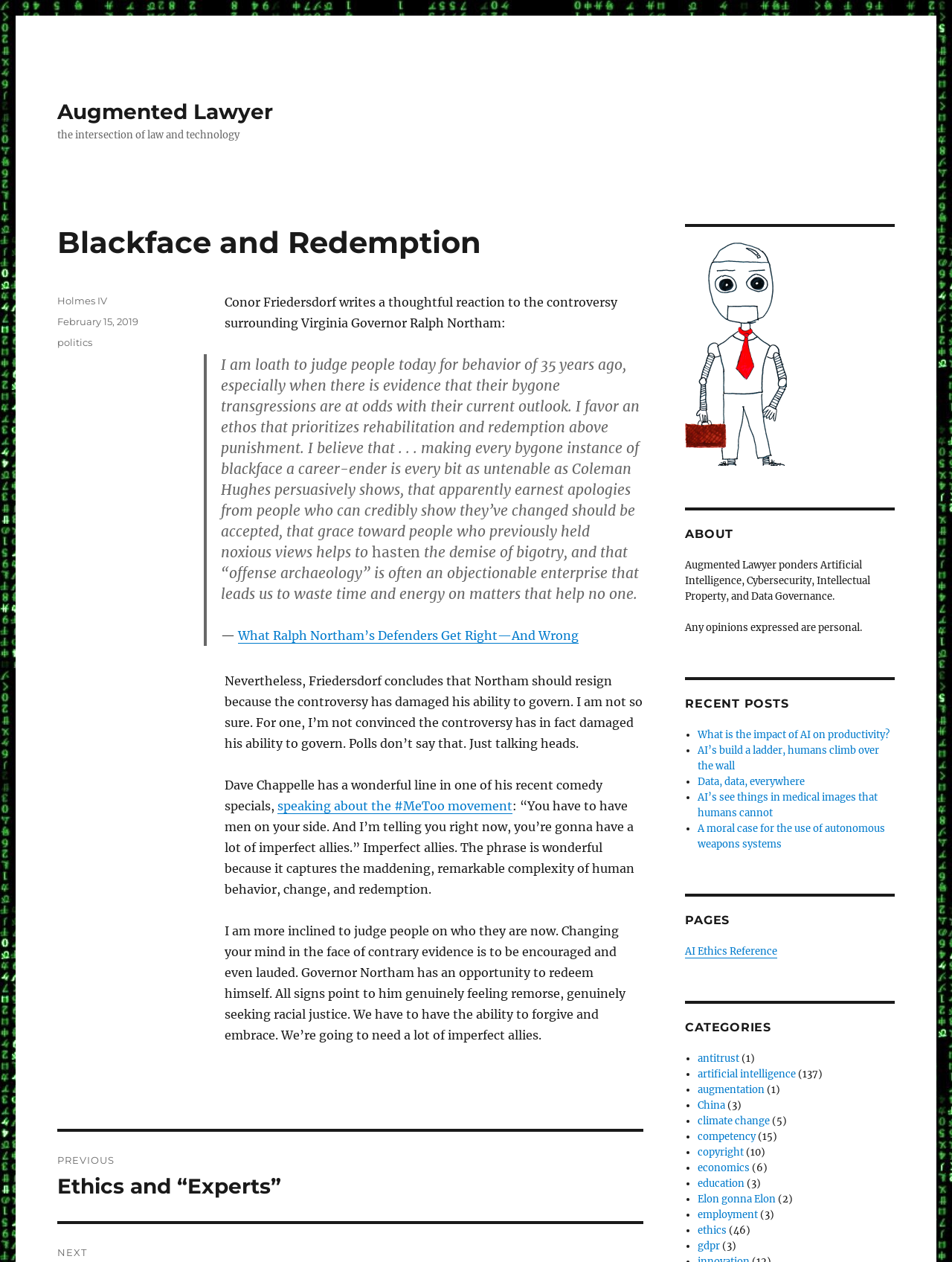What is the author of the post?
Look at the screenshot and respond with a single word or phrase.

Holmes IV